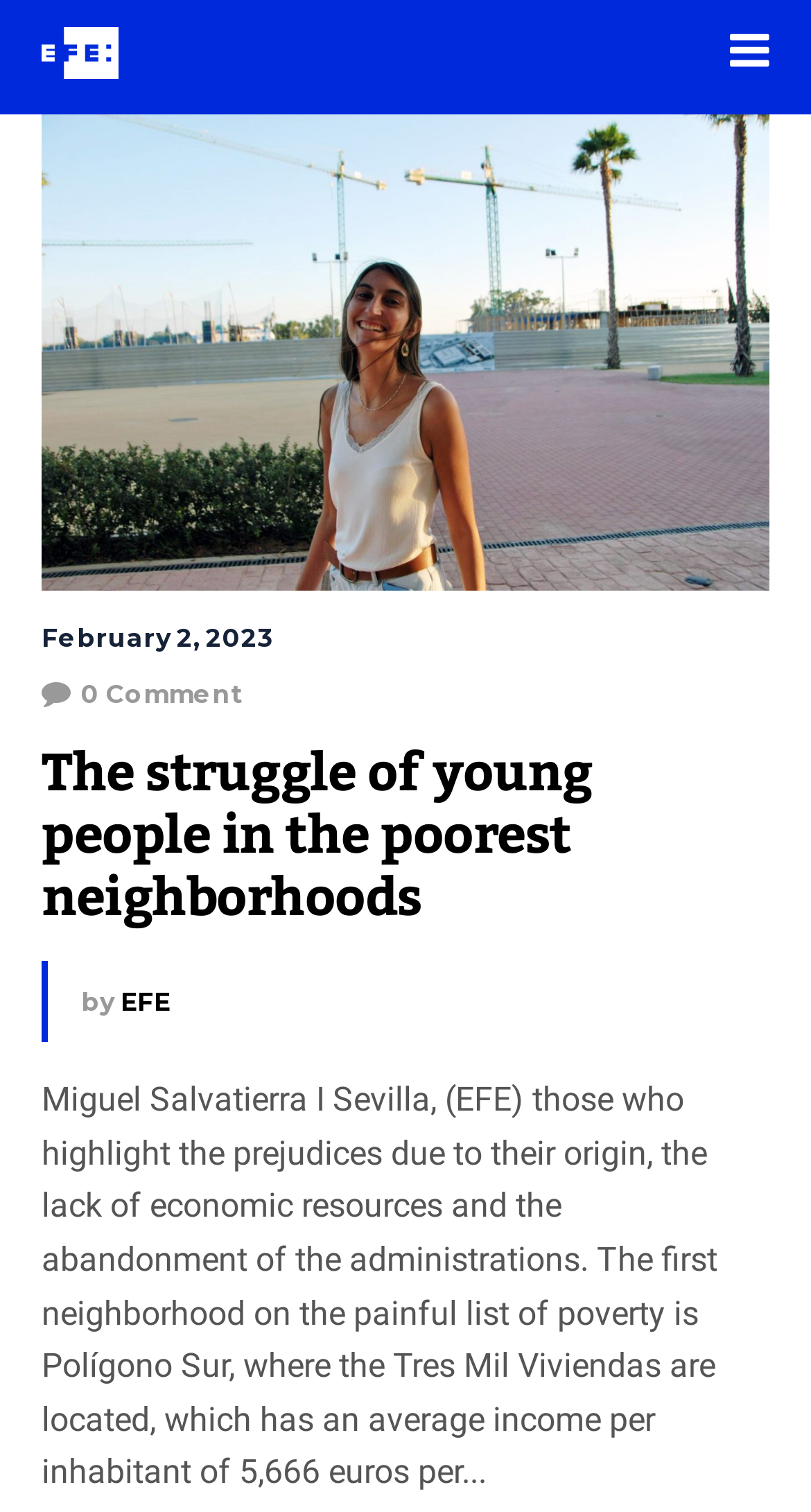Can you find and generate the webpage's heading?

The struggle of young people in the poorest neighborhoods